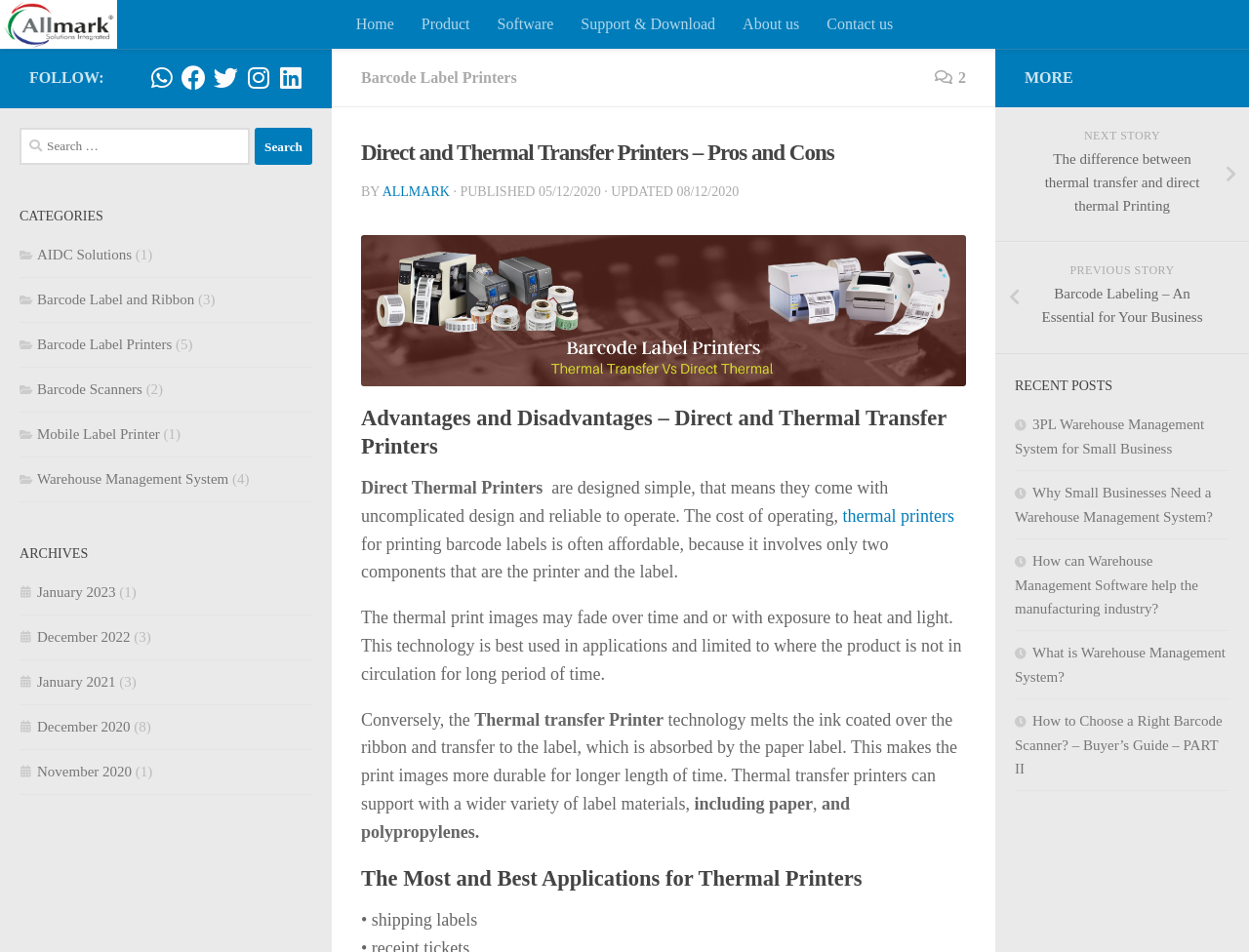Determine the bounding box for the HTML element described here: "Mobile Label Printer". The coordinates should be given as [left, top, right, bottom] with each number being a float between 0 and 1.

[0.016, 0.448, 0.128, 0.464]